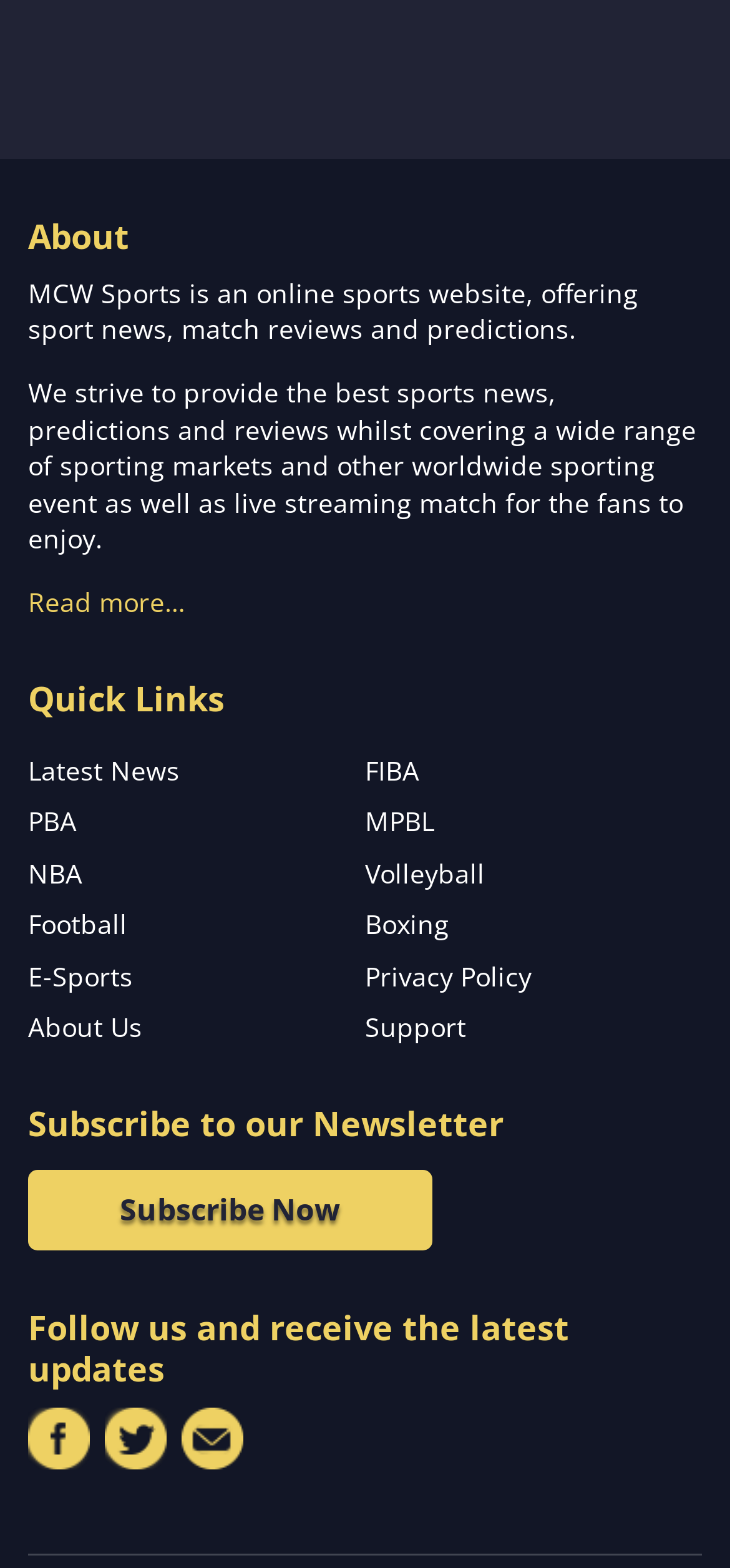Use the details in the image to answer the question thoroughly: 
What type of website is MCW Sports?

Based on the static text 'MCW Sports is an online sports website, offering sport news, match reviews and predictions.', it can be inferred that MCW Sports is a sports website.